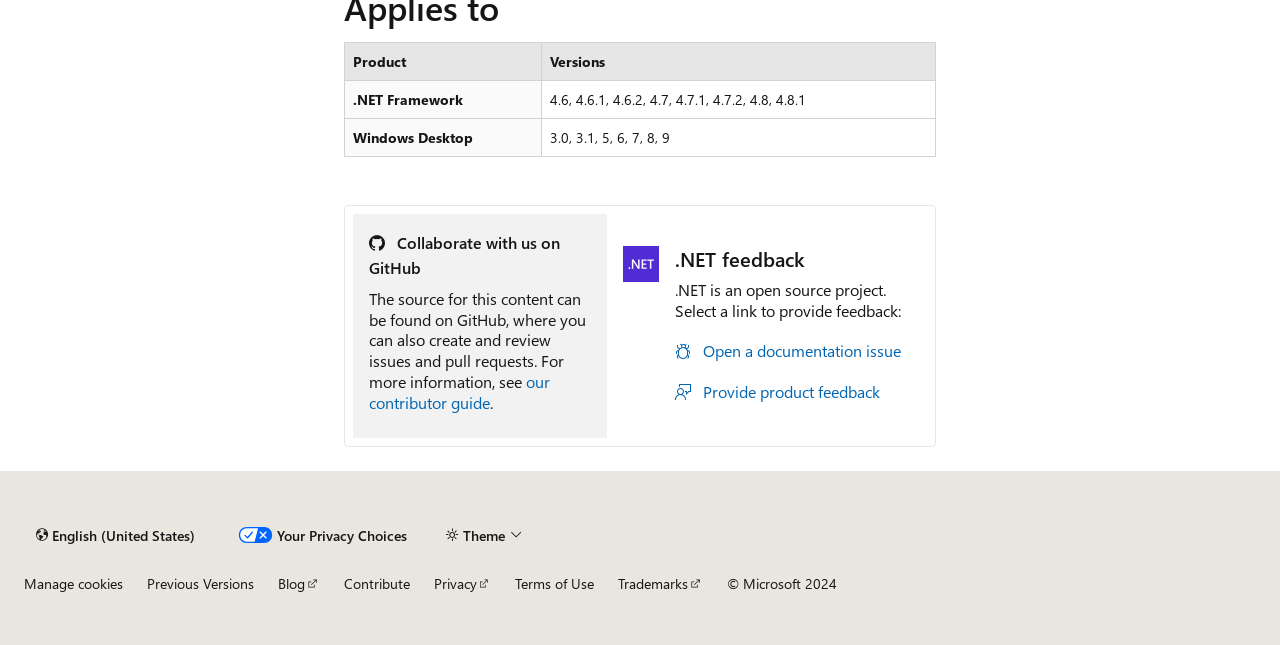Find and specify the bounding box coordinates that correspond to the clickable region for the instruction: "Open a documentation issue".

[0.527, 0.523, 0.712, 0.563]